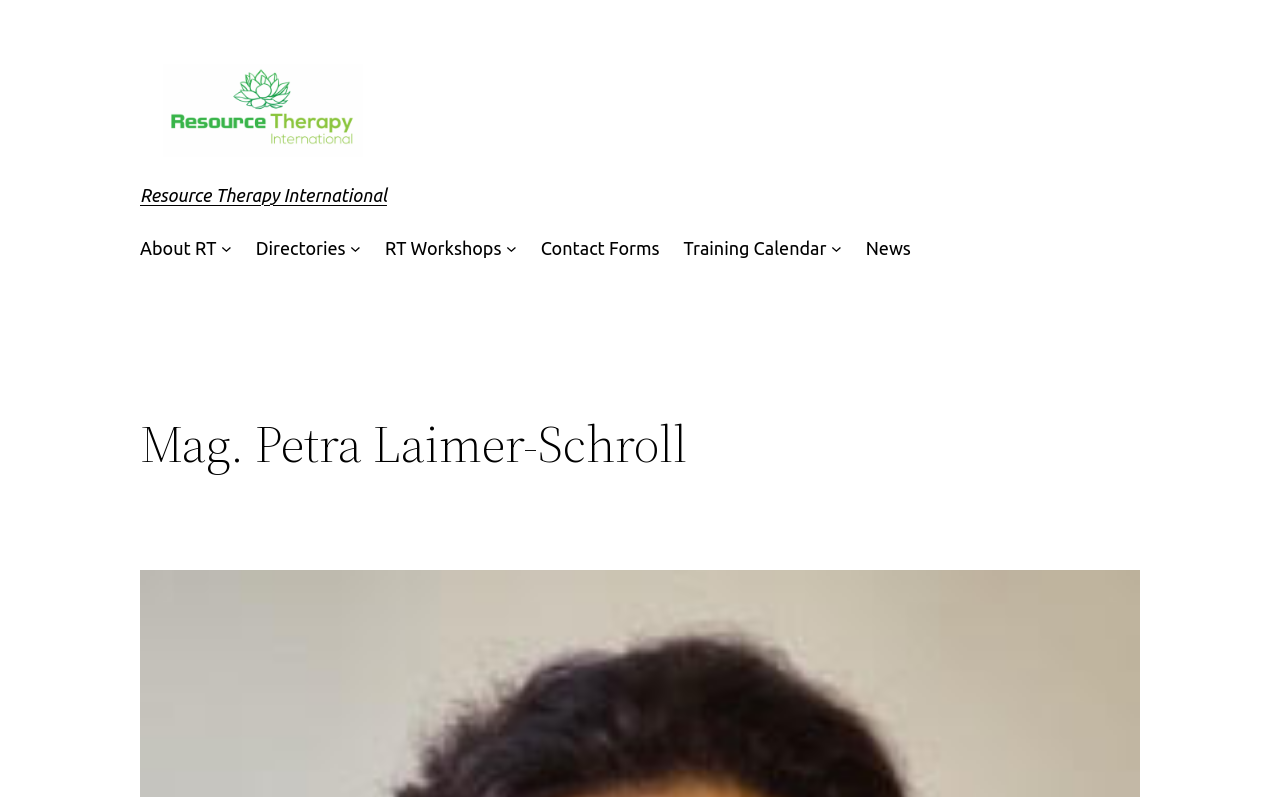Respond to the question below with a single word or phrase:
How many submenu buttons are there in the navigation header?

4